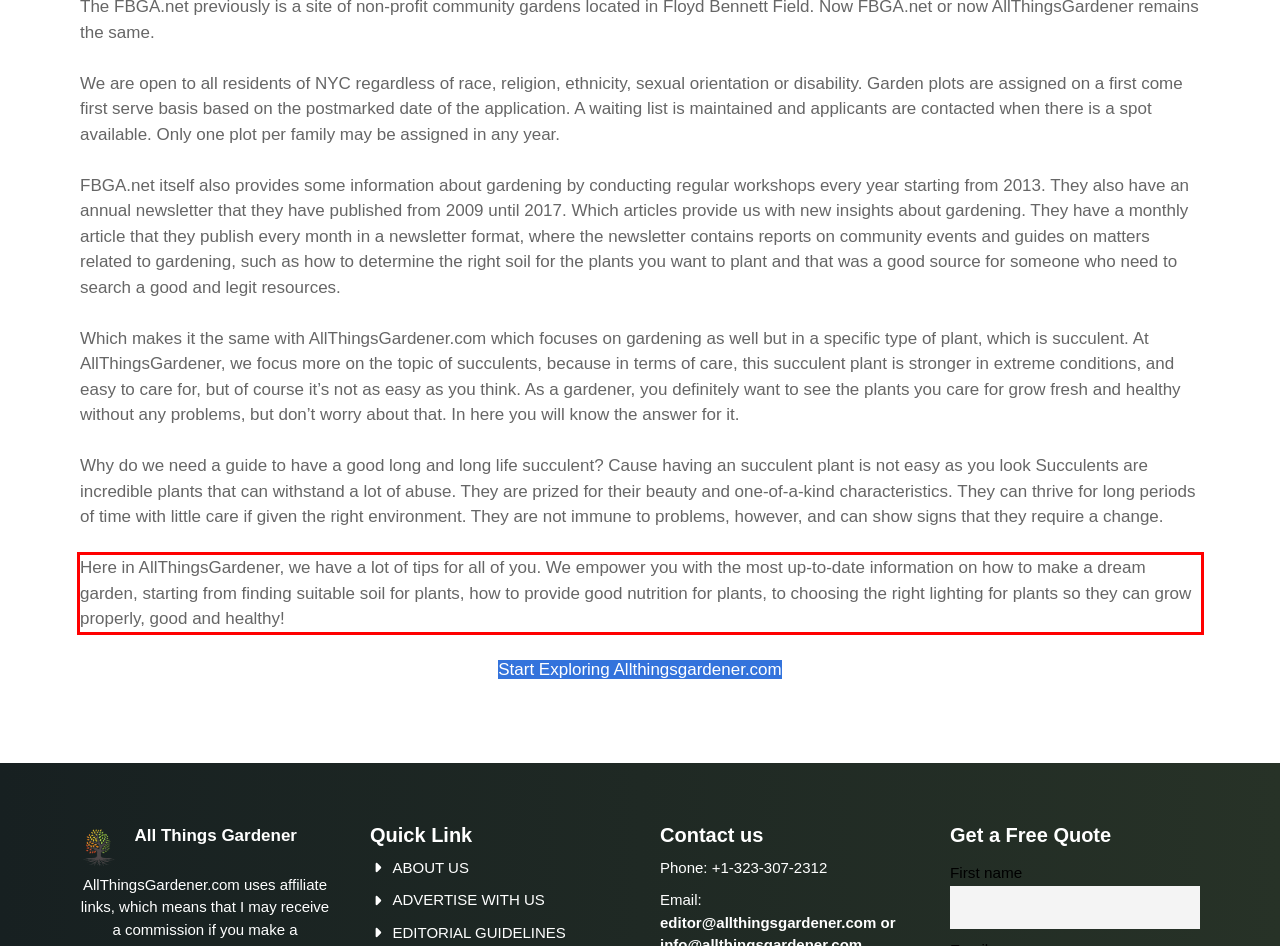With the given screenshot of a webpage, locate the red rectangle bounding box and extract the text content using OCR.

Here in AllThingsGardener, we have a lot of tips for all of you. We empower you with the most up-to-date information on how to make a dream garden, starting from finding suitable soil for plants, how to provide good nutrition for plants, to choosing the right lighting for plants so they can grow properly, good and healthy!